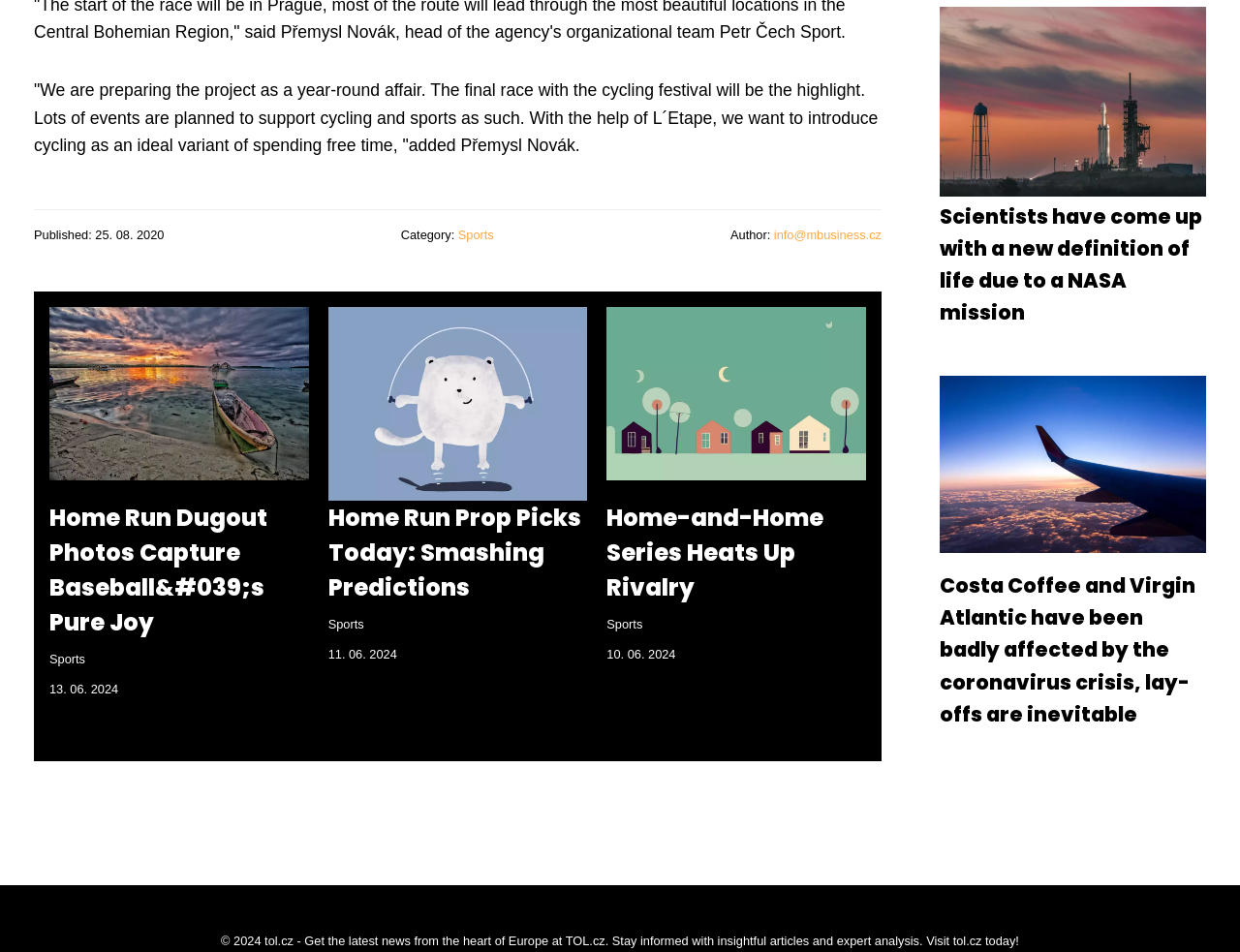Pinpoint the bounding box coordinates of the clickable area necessary to execute the following instruction: "Read about new definition of life due to NASA mission". The coordinates should be given as four float numbers between 0 and 1, namely [left, top, right, bottom].

[0.758, 0.212, 0.97, 0.343]